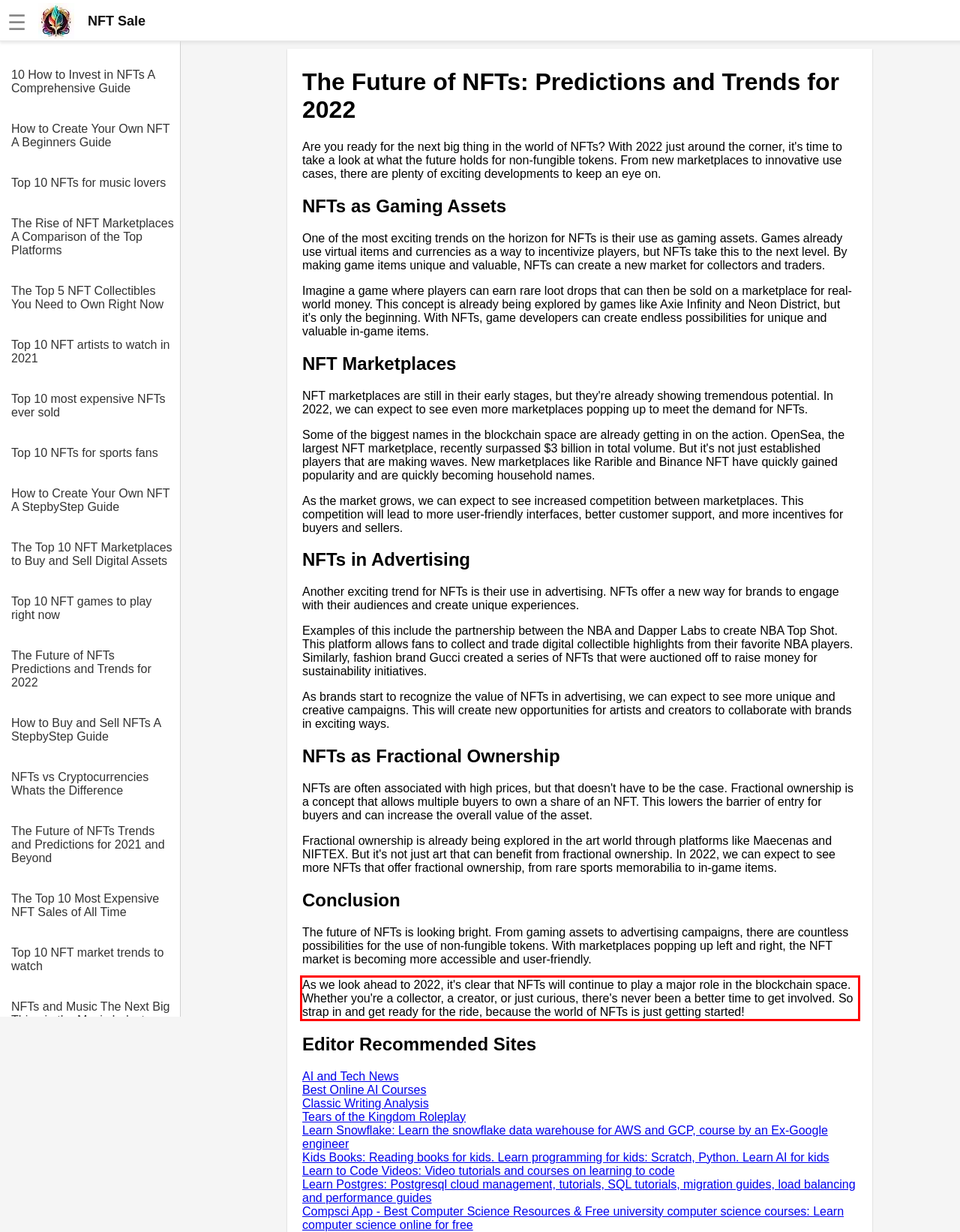Please look at the screenshot provided and find the red bounding box. Extract the text content contained within this bounding box.

As we look ahead to 2022, it's clear that NFTs will continue to play a major role in the blockchain space. Whether you're a collector, a creator, or just curious, there's never been a better time to get involved. So strap in and get ready for the ride, because the world of NFTs is just getting started!